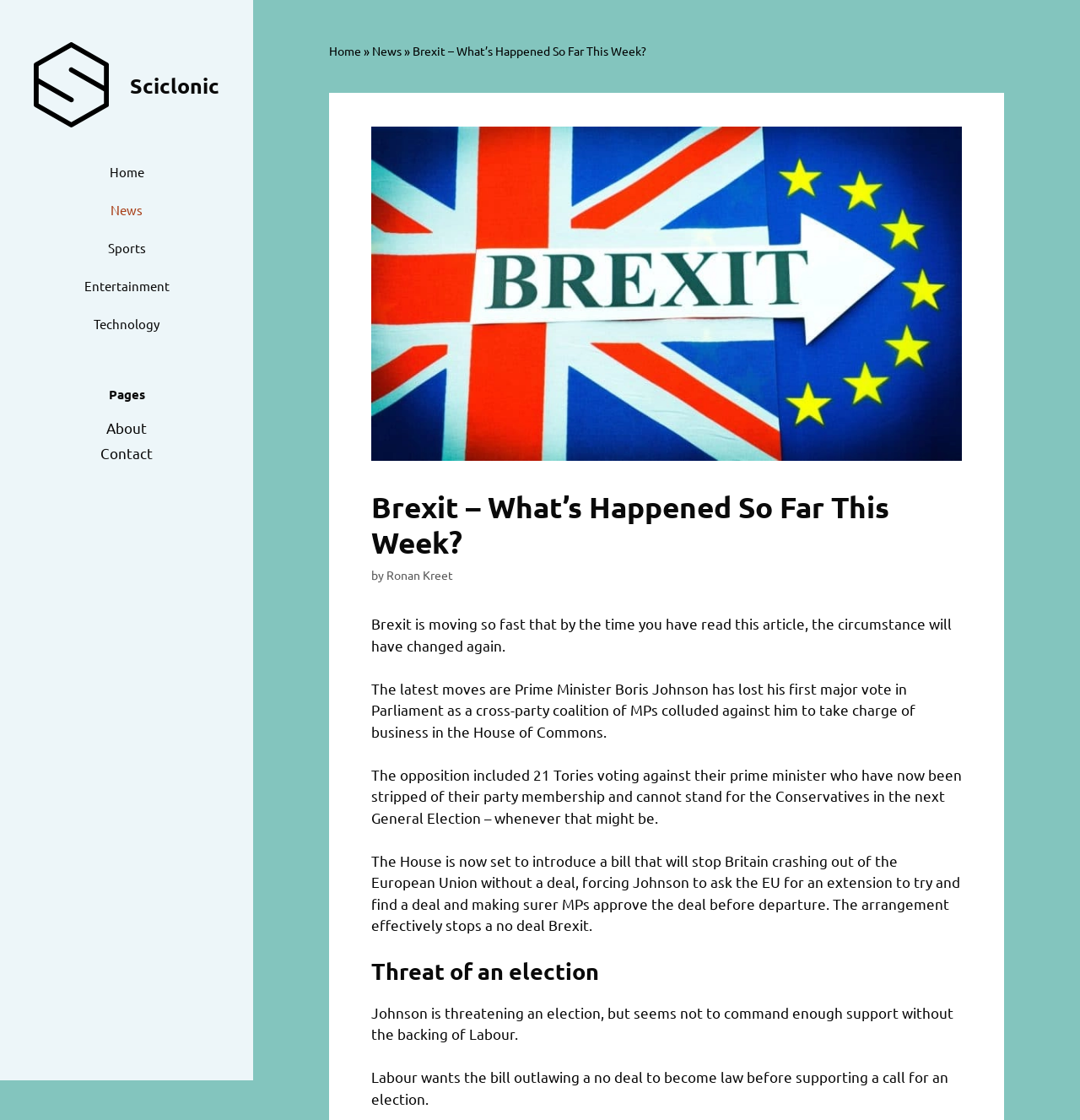Create an elaborate caption for the webpage.

The webpage is about Brexit news, specifically an article titled "Brexit – What’s Happened So Far This Week?" by Ronan Kreet. At the top, there is a banner with a site logo and navigation links to "About" and "Contact" pages. Below the banner, there is a primary navigation menu with links to "Home", "News", "Sports", "Entertainment", and "Technology" sections.

On the left side, there is a breadcrumbs navigation menu showing the path "Home » News » Brexit – What’s Happened So Far This Week?". Above the article, there is a large image related to Brexit. The article title is displayed prominently, followed by a brief summary of the article's content.

The article itself is divided into several paragraphs, describing the latest developments in the Brexit process, including Prime Minister Boris Johnson's loss of a major vote in Parliament, the opposition's efforts to stop a no-deal Brexit, and the threat of an election. The text is accompanied by a smaller image related to Brexit.

There are several links and headings throughout the article, including a link to the author's name and headings such as "Threat of an election". Overall, the webpage is focused on providing news and information about the Brexit process.